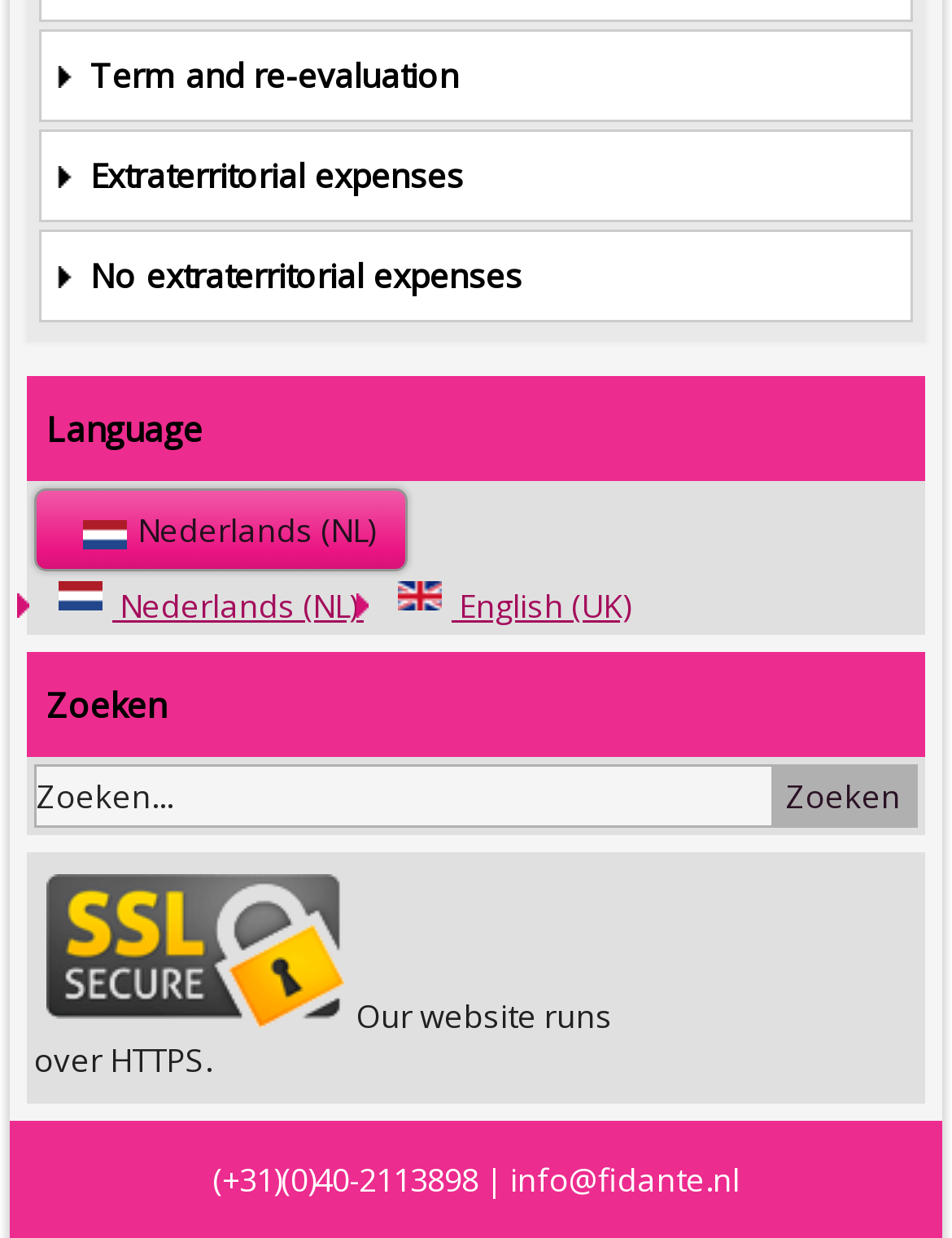By analyzing the image, answer the following question with a detailed response: How can someone contact the website owner?

At the bottom of the webpage, we can see a phone number '(+31)(0)40-2113898' and an email address 'info@fidante.nl', which provide contact information for the website owner.